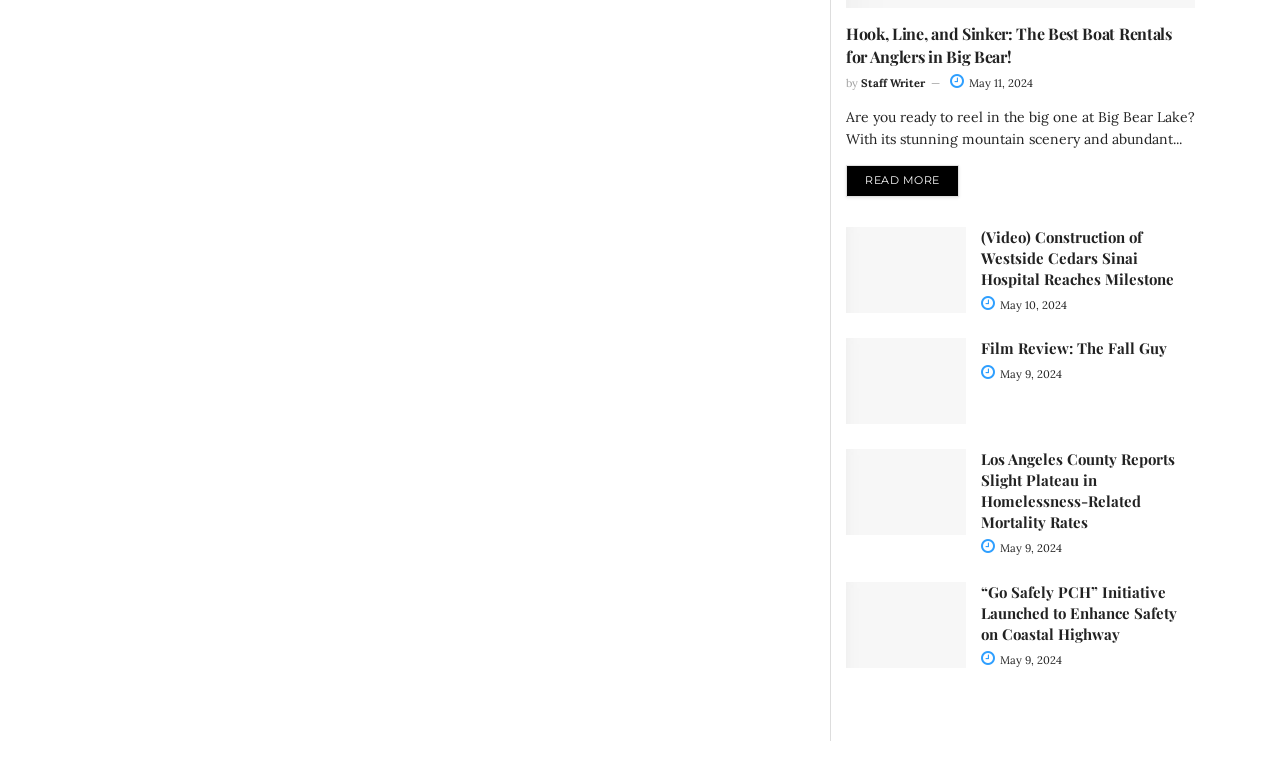What is the topic of the last article?
Based on the screenshot, provide your answer in one word or phrase.

“Go Safely PCH” Initiative